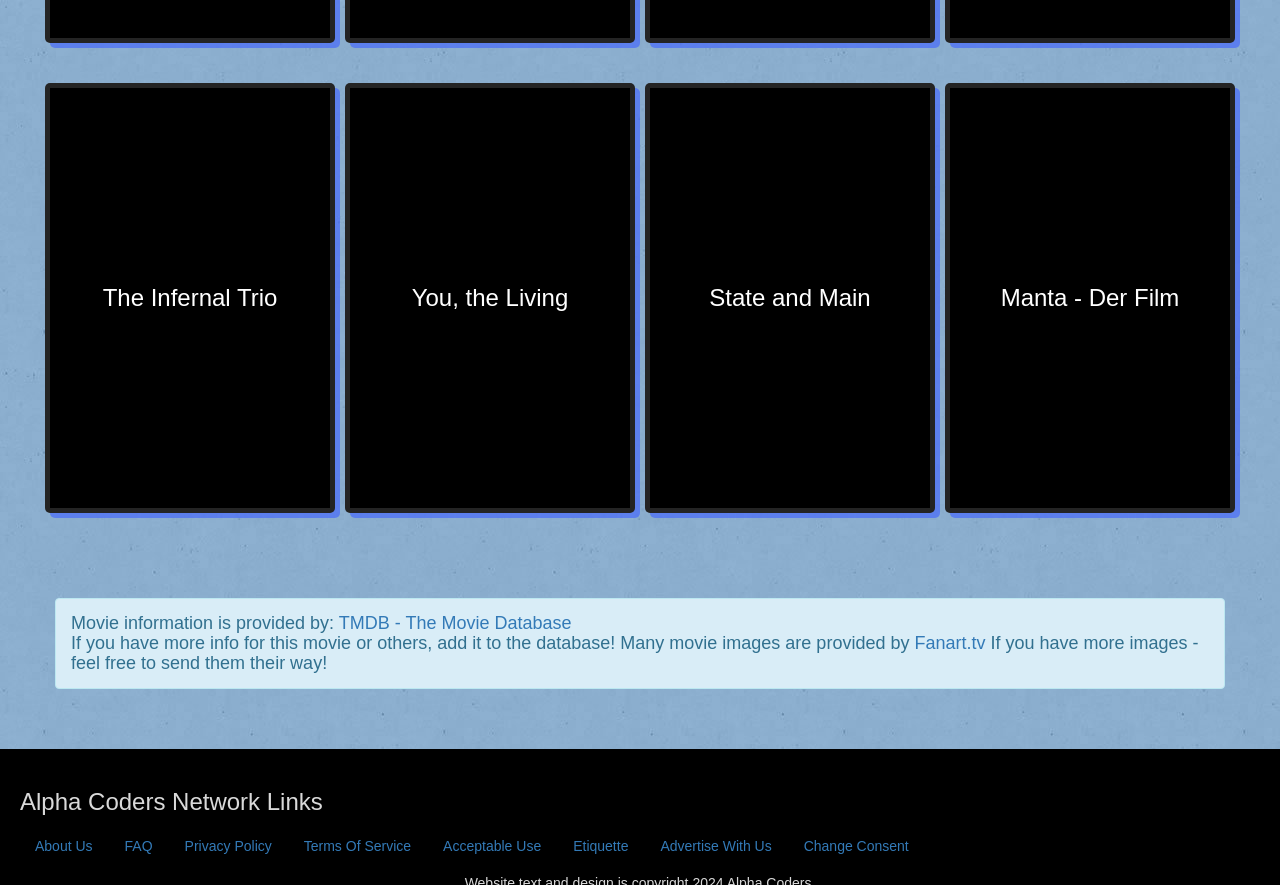Use a single word or phrase to answer the question:
How many movie links are there?

4